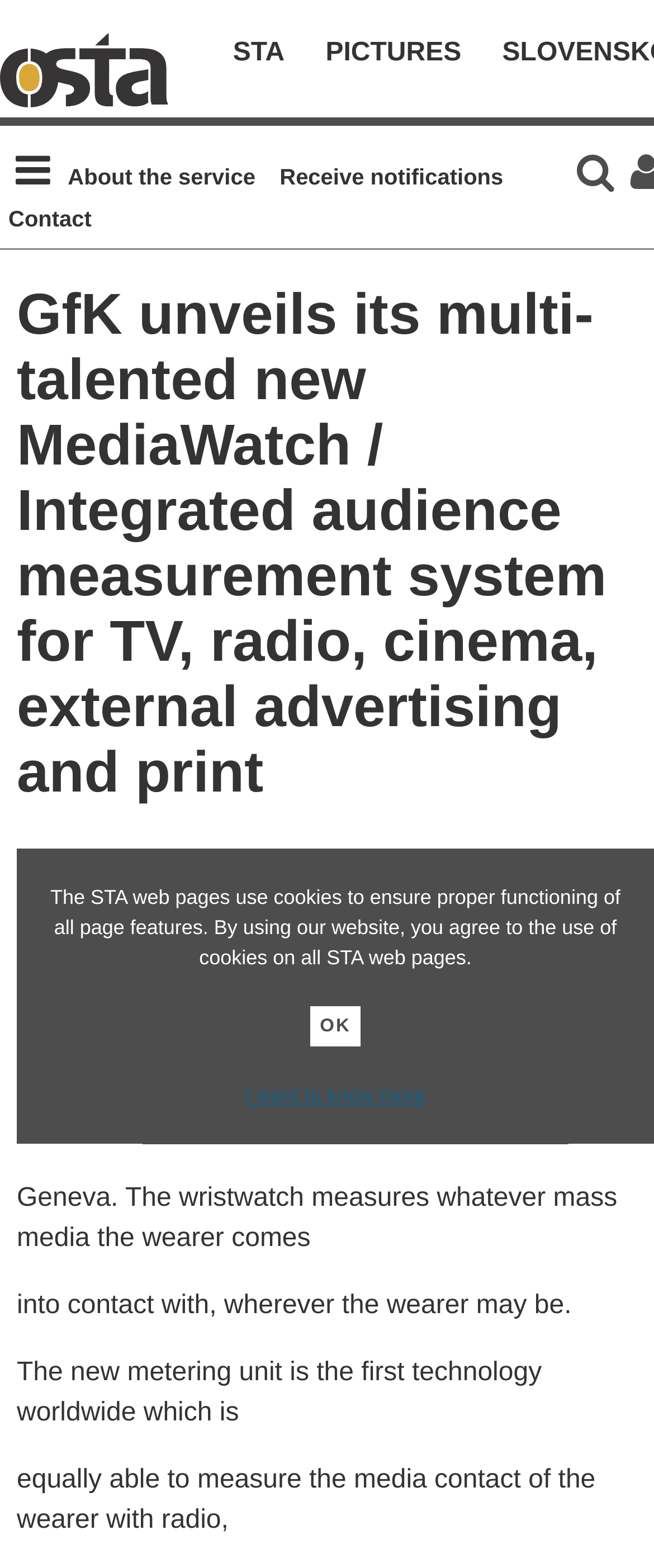Provide a brief response to the question below using a single word or phrase: 
What is the name of the new system?

MediaWatch